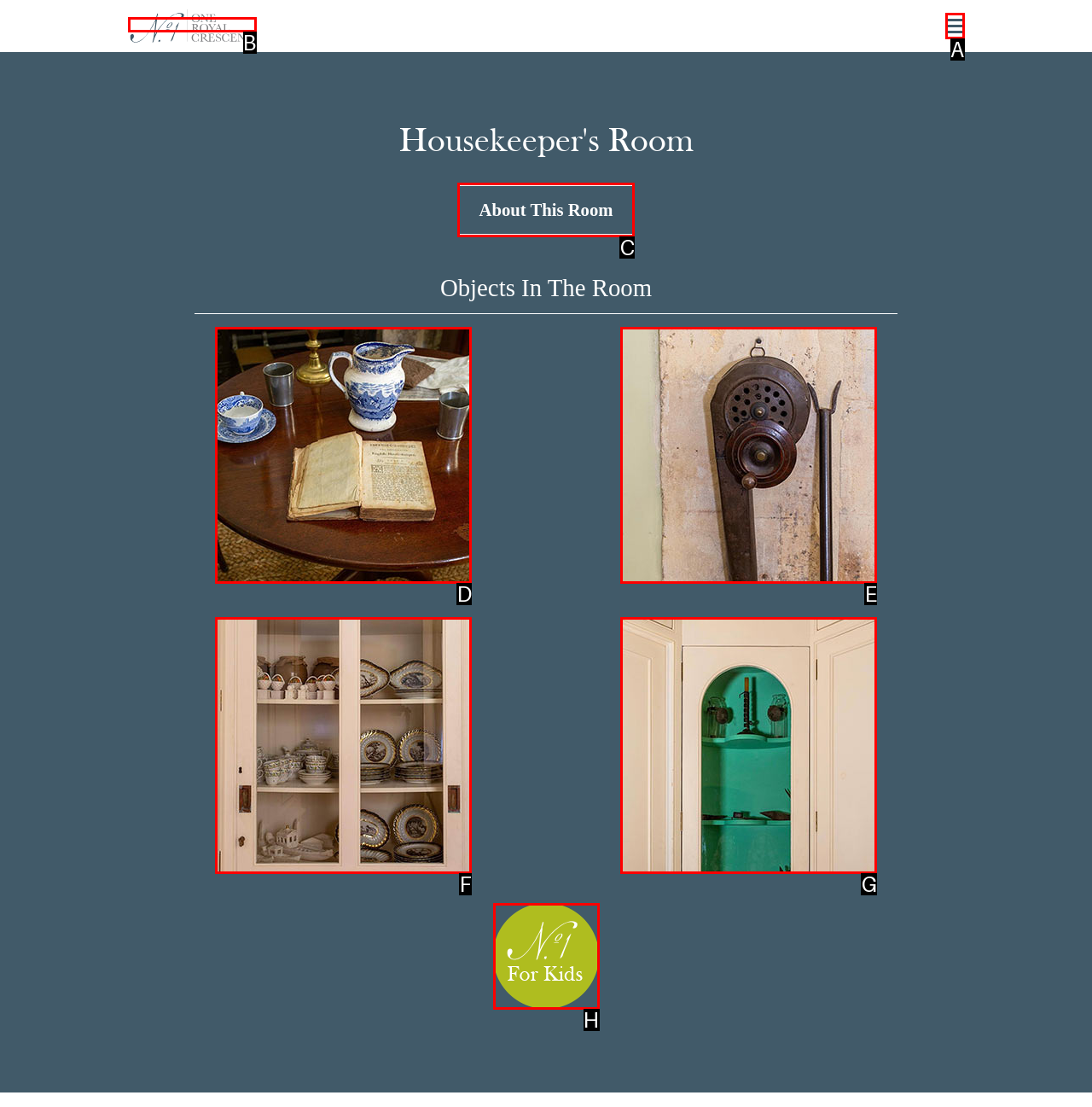Select the letter of the UI element that best matches: About This Room
Answer with the letter of the correct option directly.

C